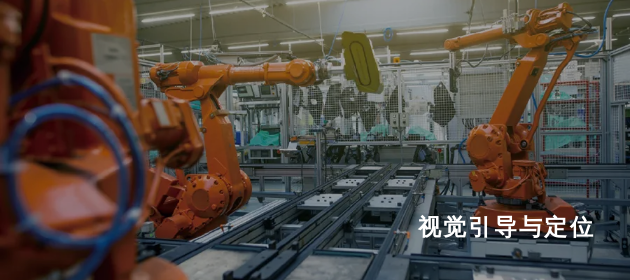What does the Chinese phrase '视觉引导与定位' translate to?
Please answer the question with a detailed response using the information from the screenshot.

The caption provides the translation of the Chinese characters '视觉引导与定位' as 'Visual Navigation Positioning', indicating the technology's focus on advanced navigational capabilities and positioning accuracy in automated systems.